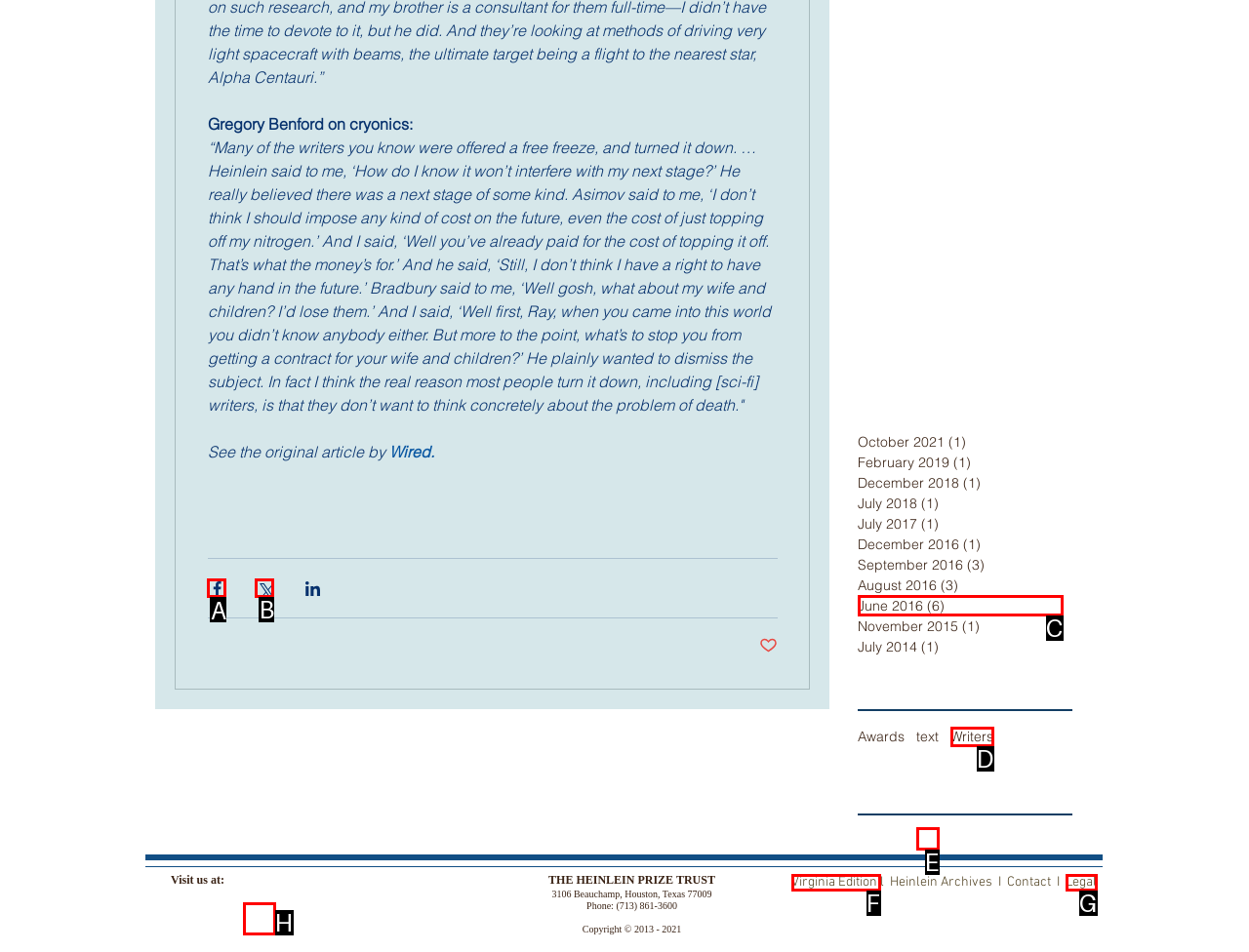Identify the correct UI element to click on to achieve the task: Share via Facebook. Provide the letter of the appropriate element directly from the available choices.

A